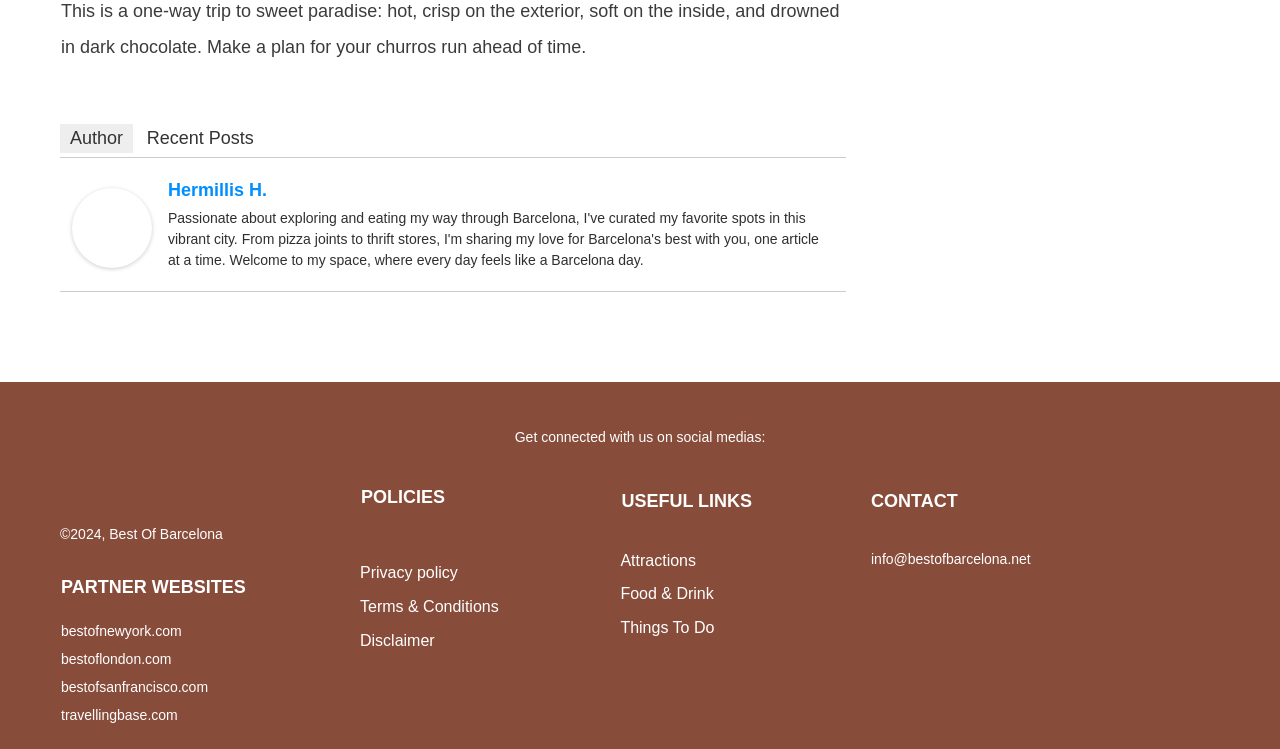Please find the bounding box coordinates of the element that needs to be clicked to perform the following instruction: "View the 'Hermillis H.' profile". The bounding box coordinates should be four float numbers between 0 and 1, represented as [left, top, right, bottom].

[0.056, 0.291, 0.119, 0.314]